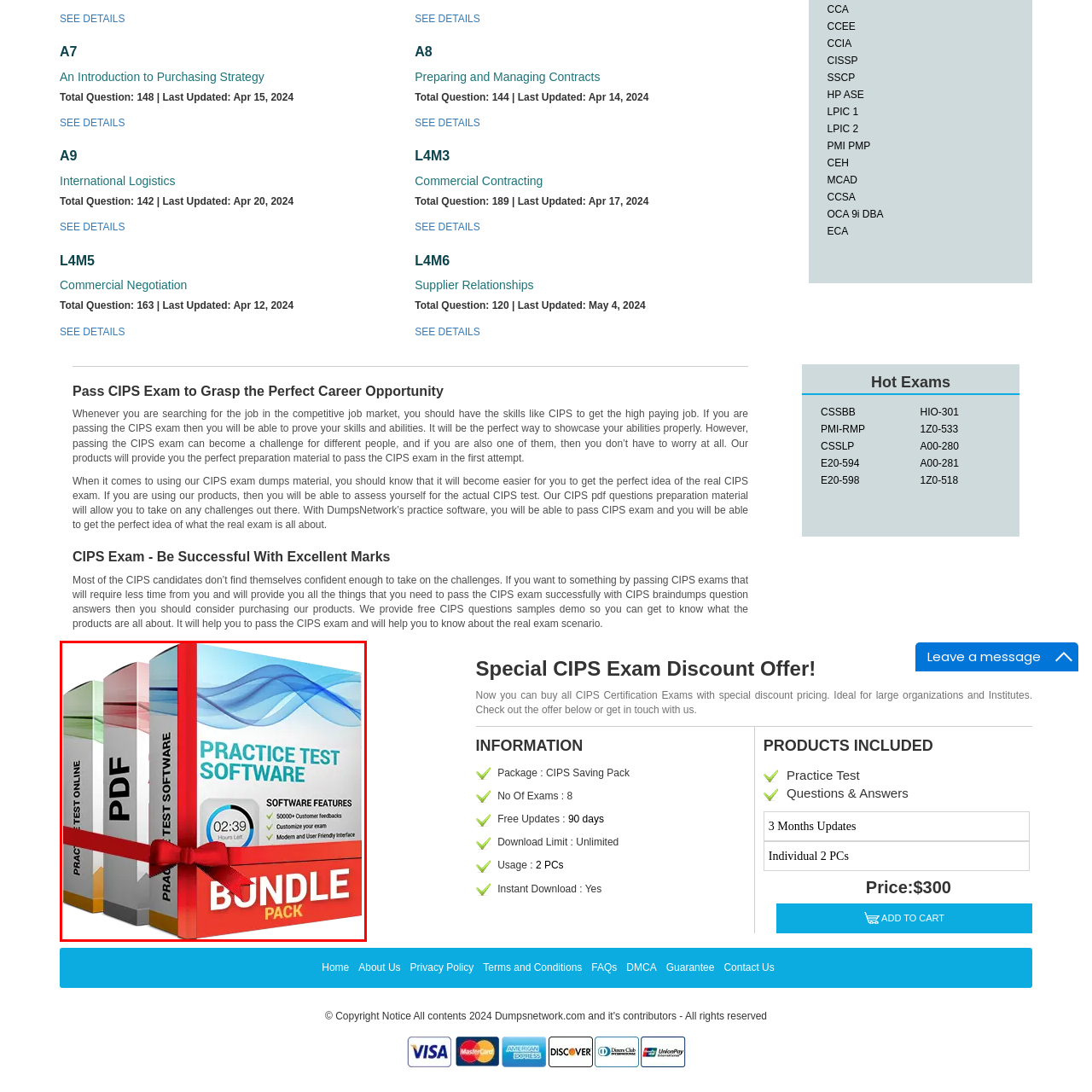Refer to the image area inside the black border, What is the purpose of the timer? 
Respond concisely with a single word or phrase.

To suggest a limited-time offer